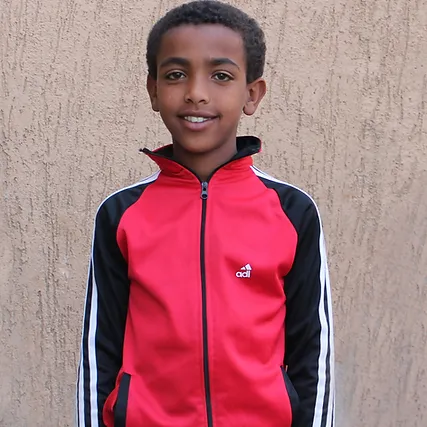What is Annuar's future aspiration?
Can you provide a detailed and comprehensive answer to the question?

The caption states that Annuar aspires to become a doctor when he grows up, showcasing his ambition and dedication to his education.